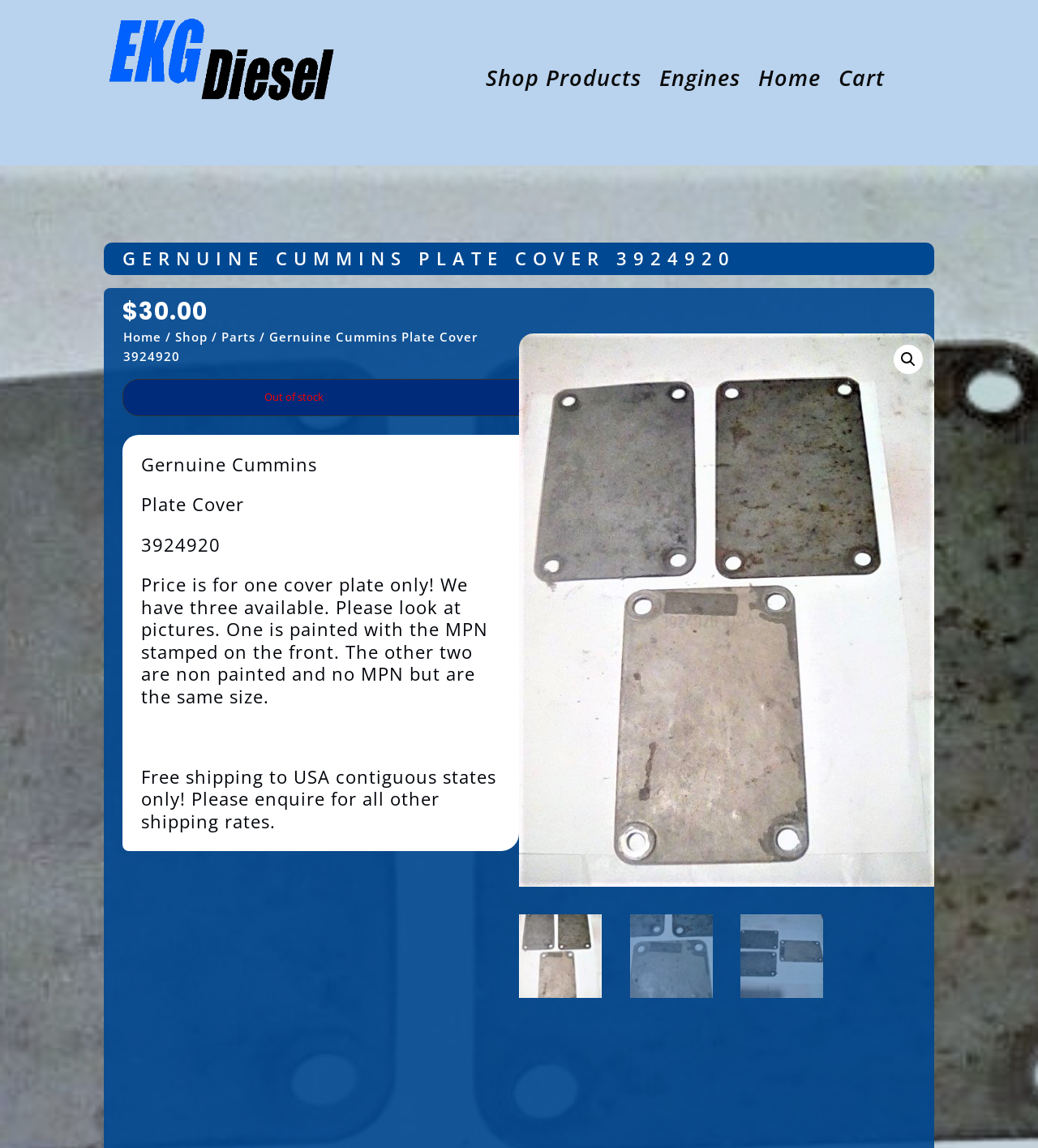Find the bounding box coordinates of the clickable area that will achieve the following instruction: "check Found Along the Way".

None